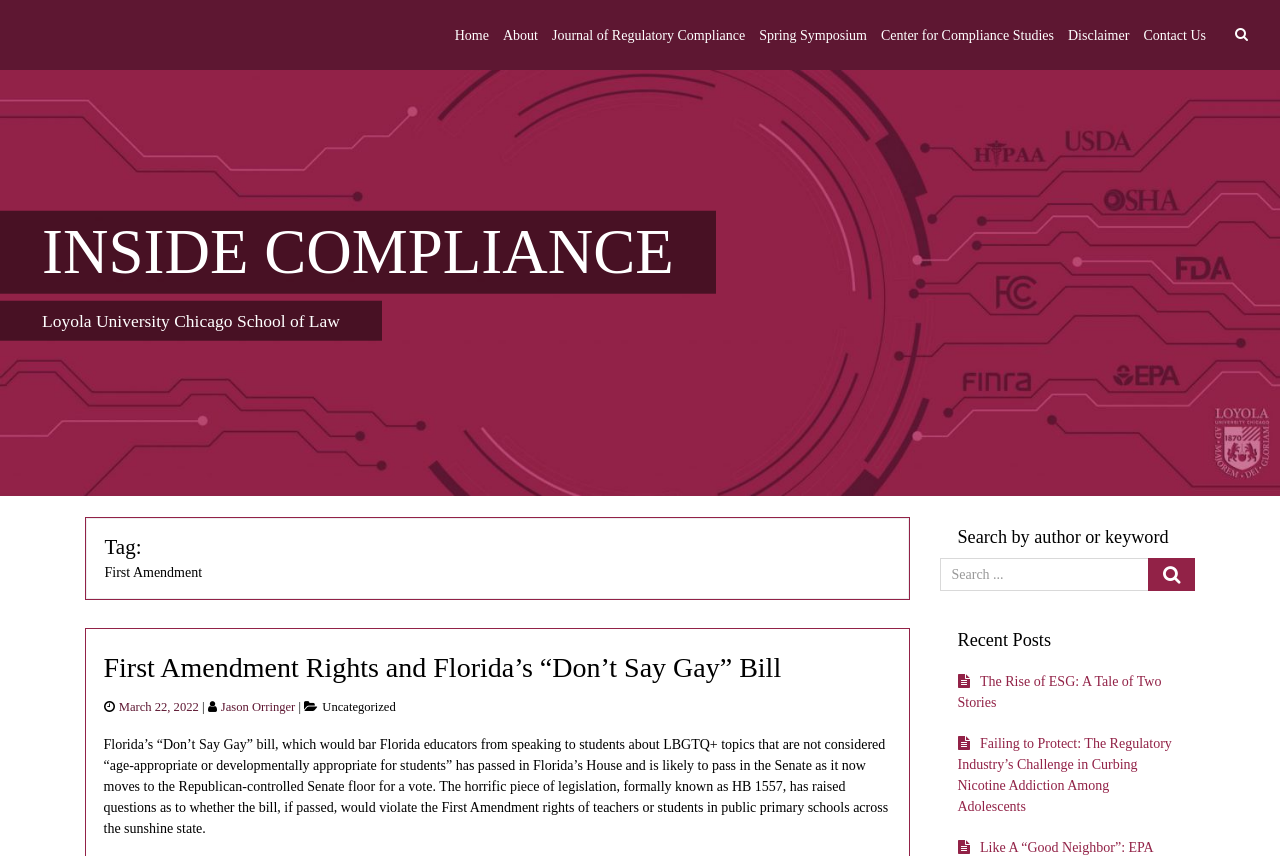Kindly respond to the following question with a single word or a brief phrase: 
What is the category of the first article on the webpage?

Uncategorized